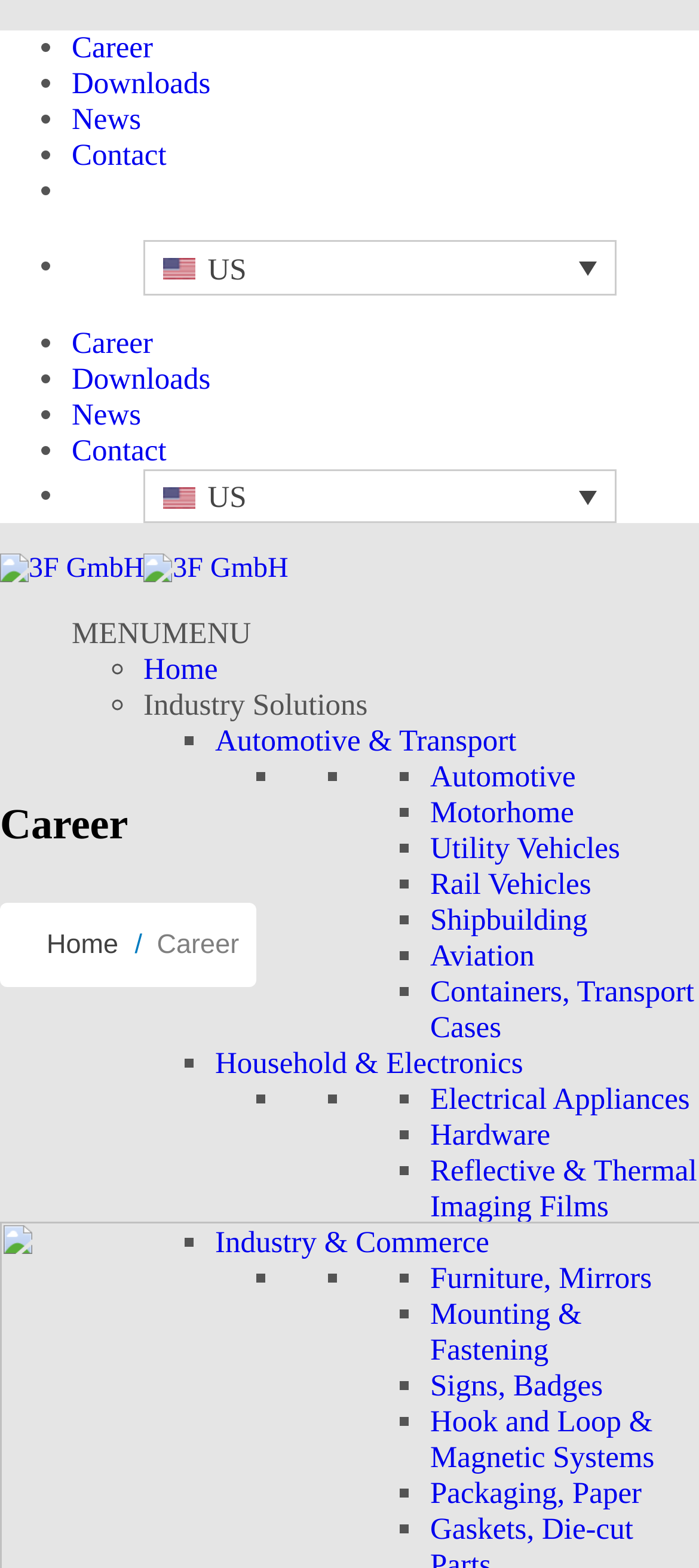Using the element description: "Furniture, Mirrors", determine the bounding box coordinates. The coordinates should be in the format [left, top, right, bottom], with values between 0 and 1.

[0.615, 0.804, 0.933, 0.826]